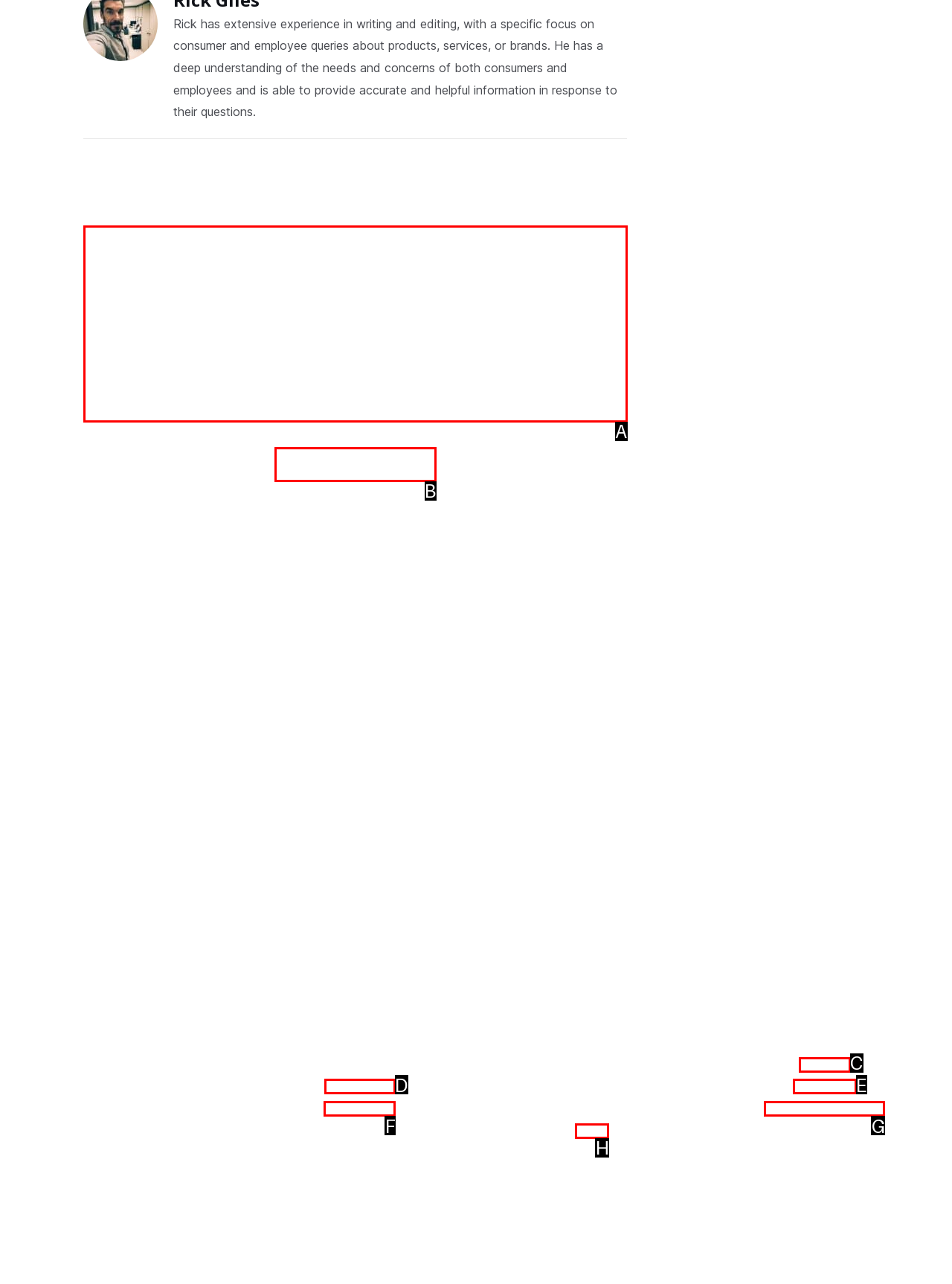Select the HTML element that corresponds to the description: Contact Us
Reply with the letter of the correct option from the given choices.

E